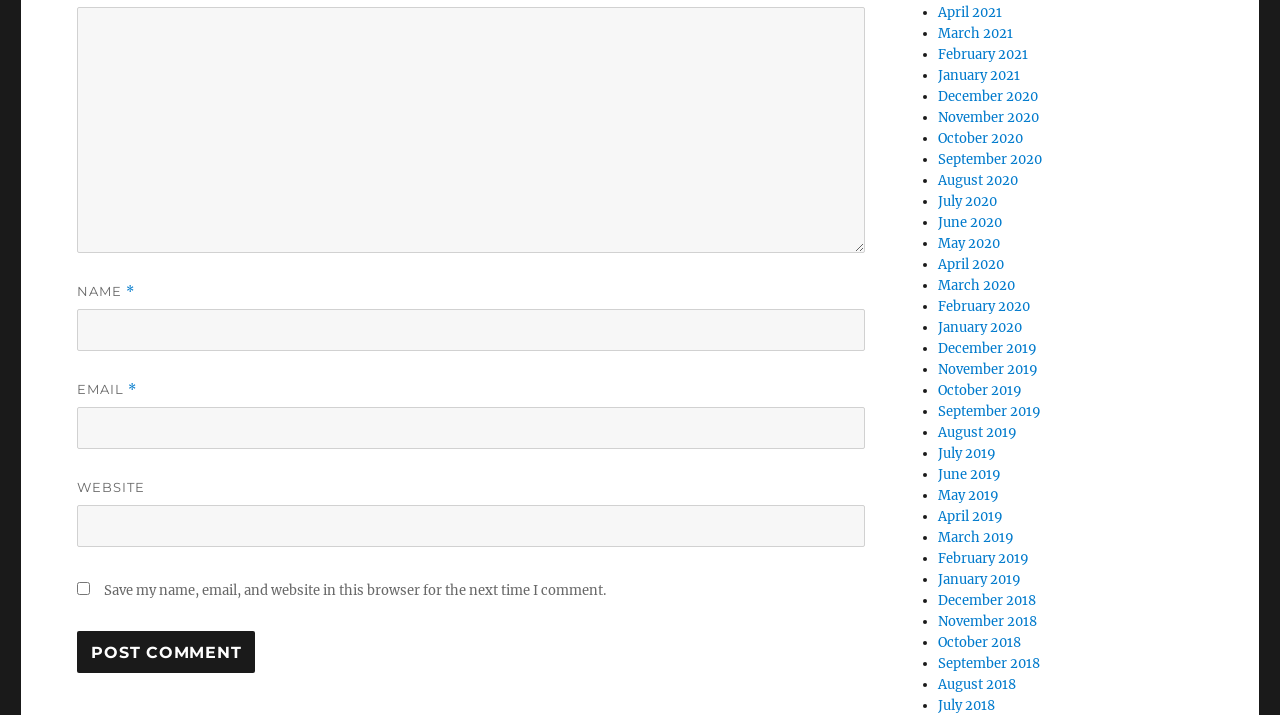Review the image closely and give a comprehensive answer to the question: What is the button at the bottom of the comment form for?

The button at the bottom of the comment form is labeled 'Post Comment', which suggests that its purpose is to submit the comment form and post the user's comment.